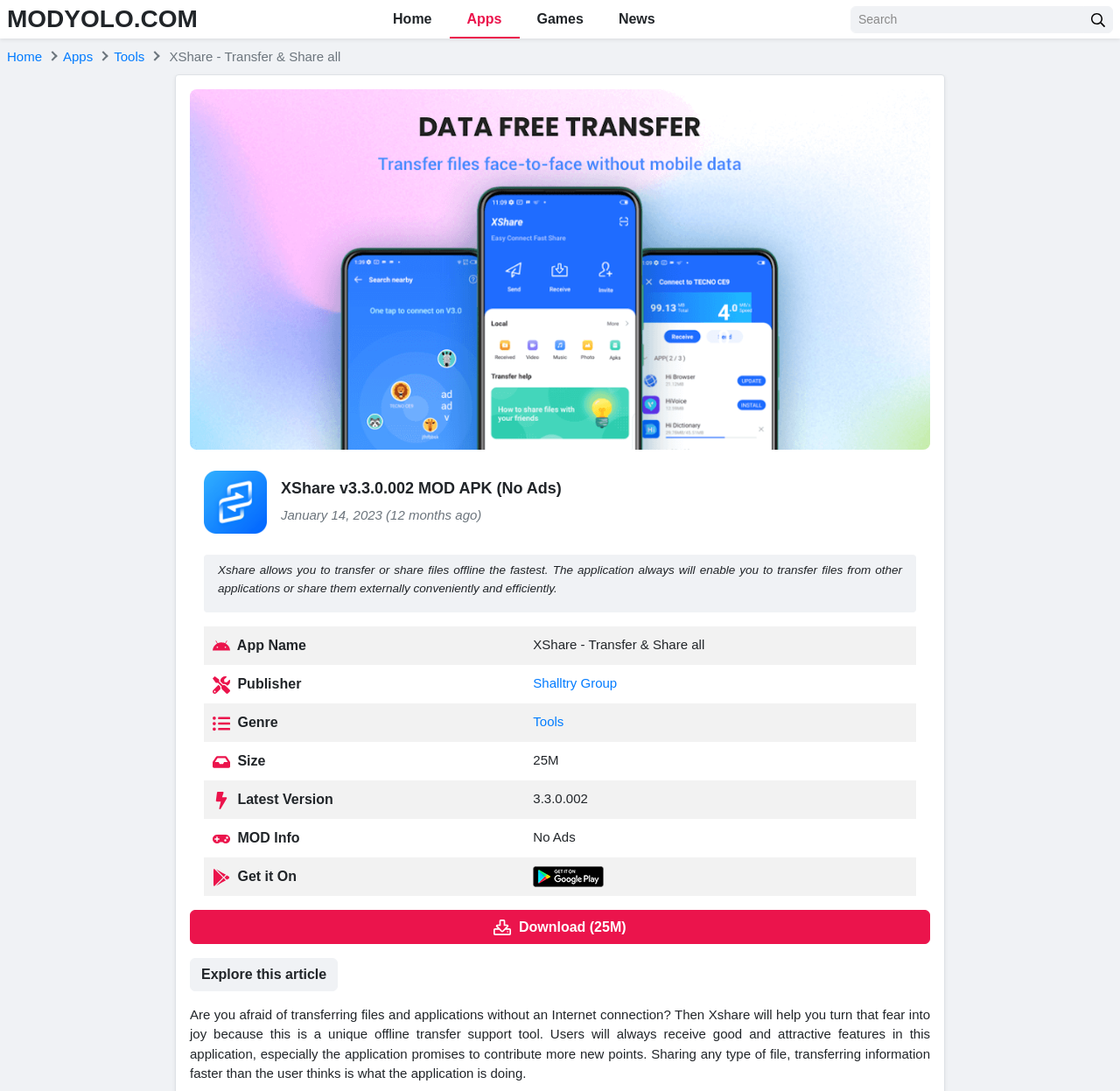What is the latest version of the application?
From the image, respond with a single word or phrase.

3.3.0.002